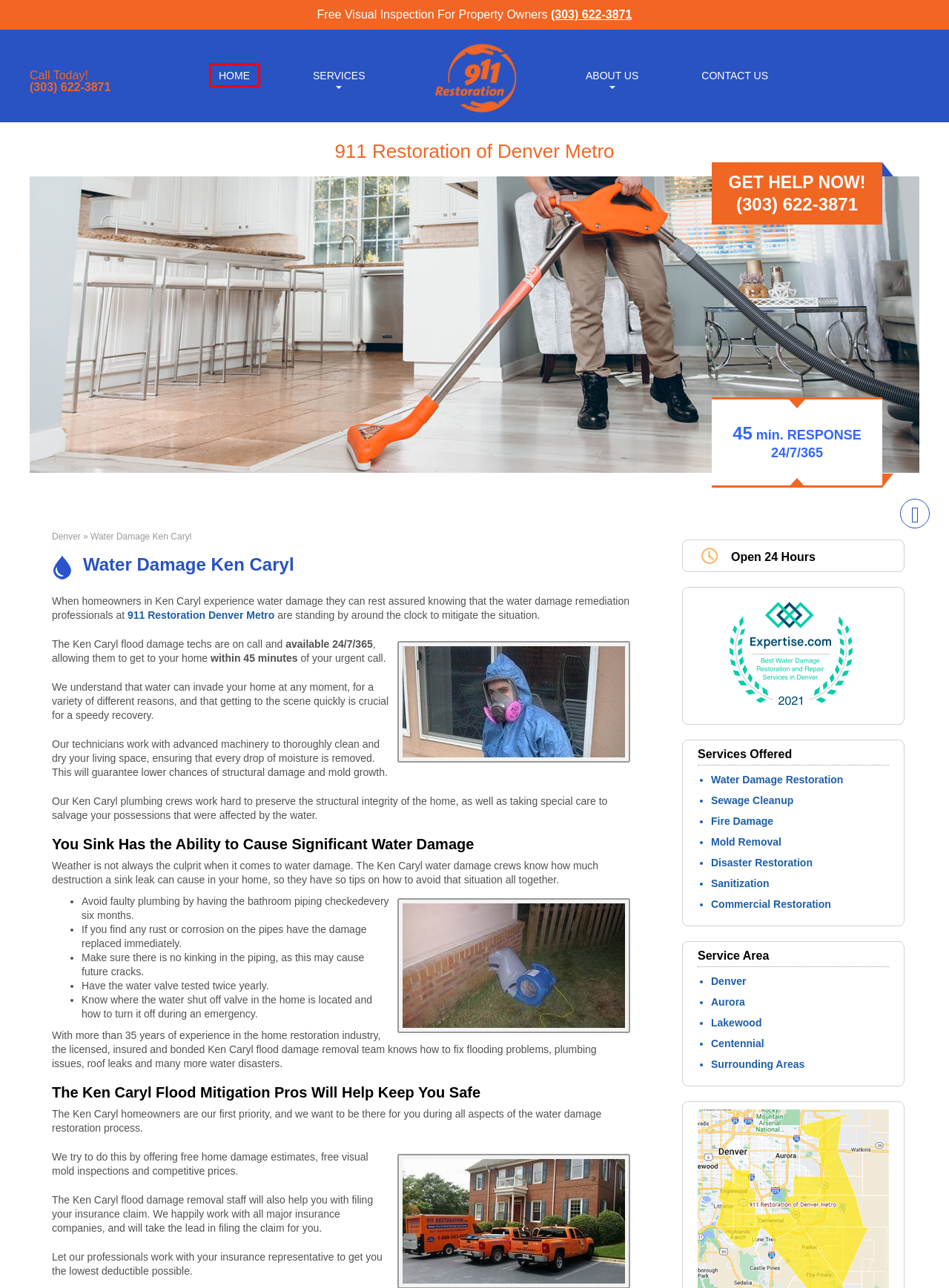Consider the screenshot of a webpage with a red bounding box and select the webpage description that best describes the new page that appears after clicking the element inside the red box. Here are the candidates:
A. Water Damage Denver Metro | Water, Fire, Mol
B. Mold Removal Denver Metro | 911 Restoration of Denver Metro
C. Water Damage Lakewood Experts 45-Minute Response
D. Water Damage Restoration Denver | 911 Restoration of Denver Metro
E. Water Damage Centennial | 911 Restoration Denver Metro
F. Commercial Property Damage Denver Metro| Water Restoration
G. Water Restoration Services Denver Metro | (303) 622-3871 | SAVE $
H. Water Damage Aurora | Mold Removal Specialists

A